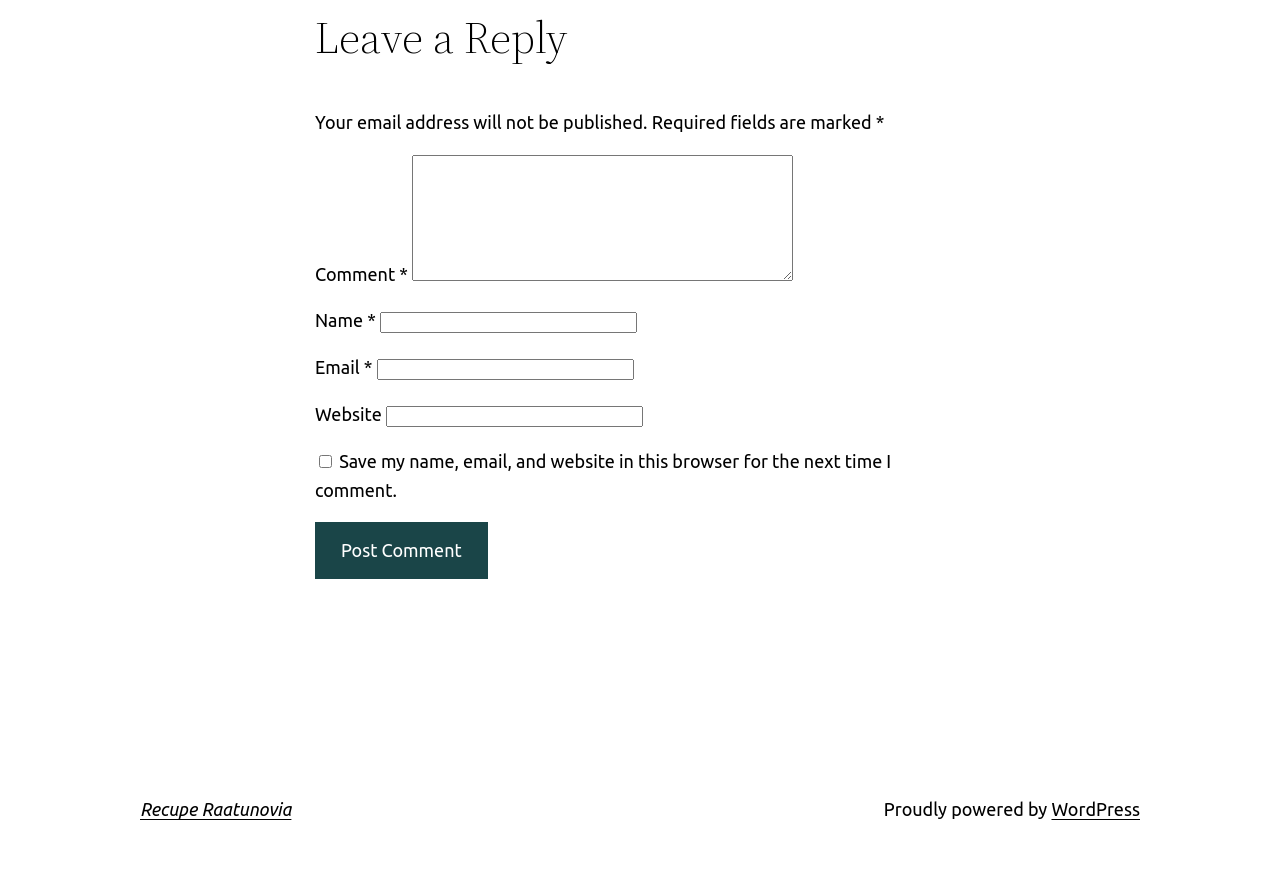Predict the bounding box of the UI element based on this description: "parent_node: Website name="url"".

[0.301, 0.457, 0.502, 0.481]